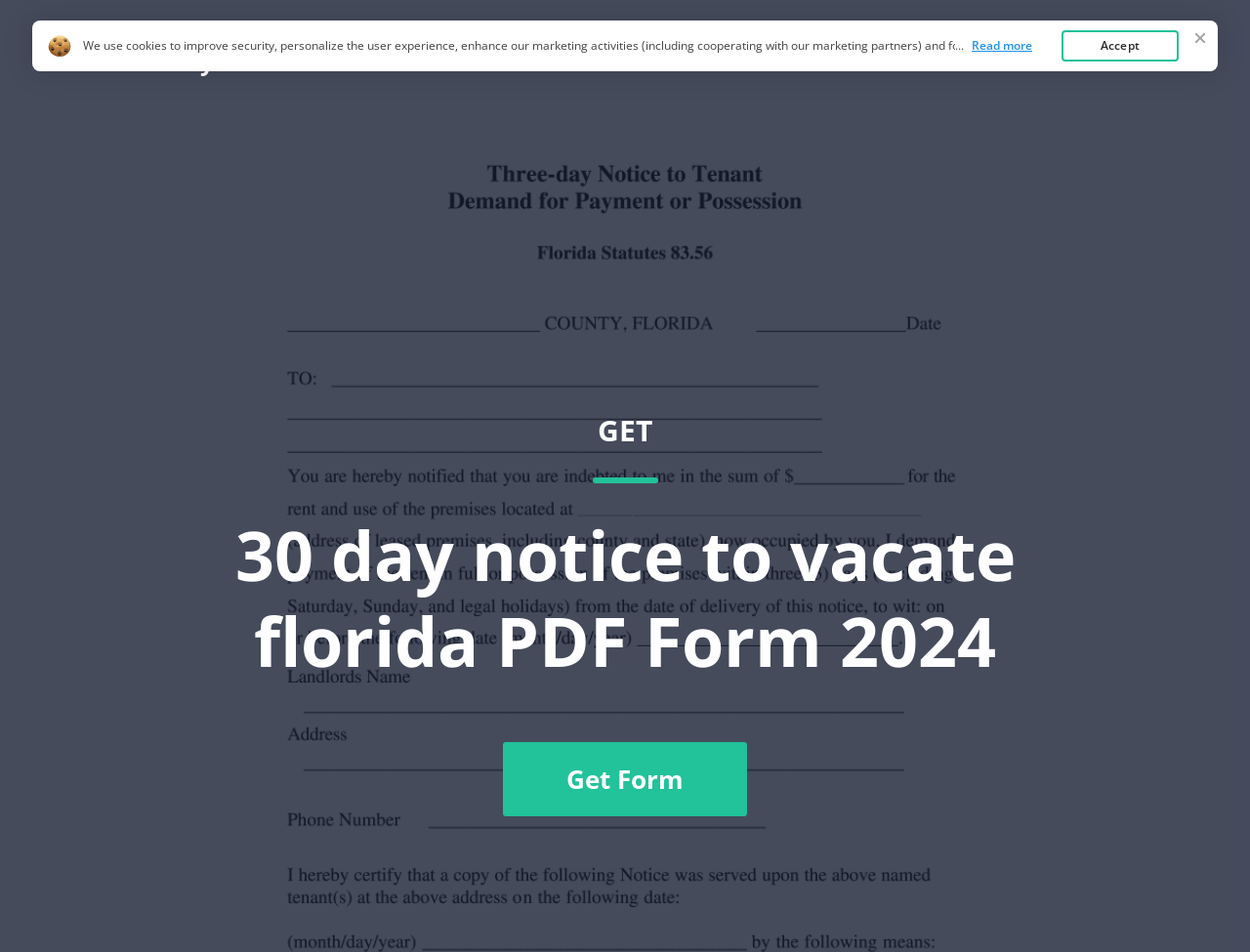Given the webpage screenshot, identify the bounding box of the UI element that matches this description: "3 Day Notice Florida".

[0.117, 0.051, 0.314, 0.077]